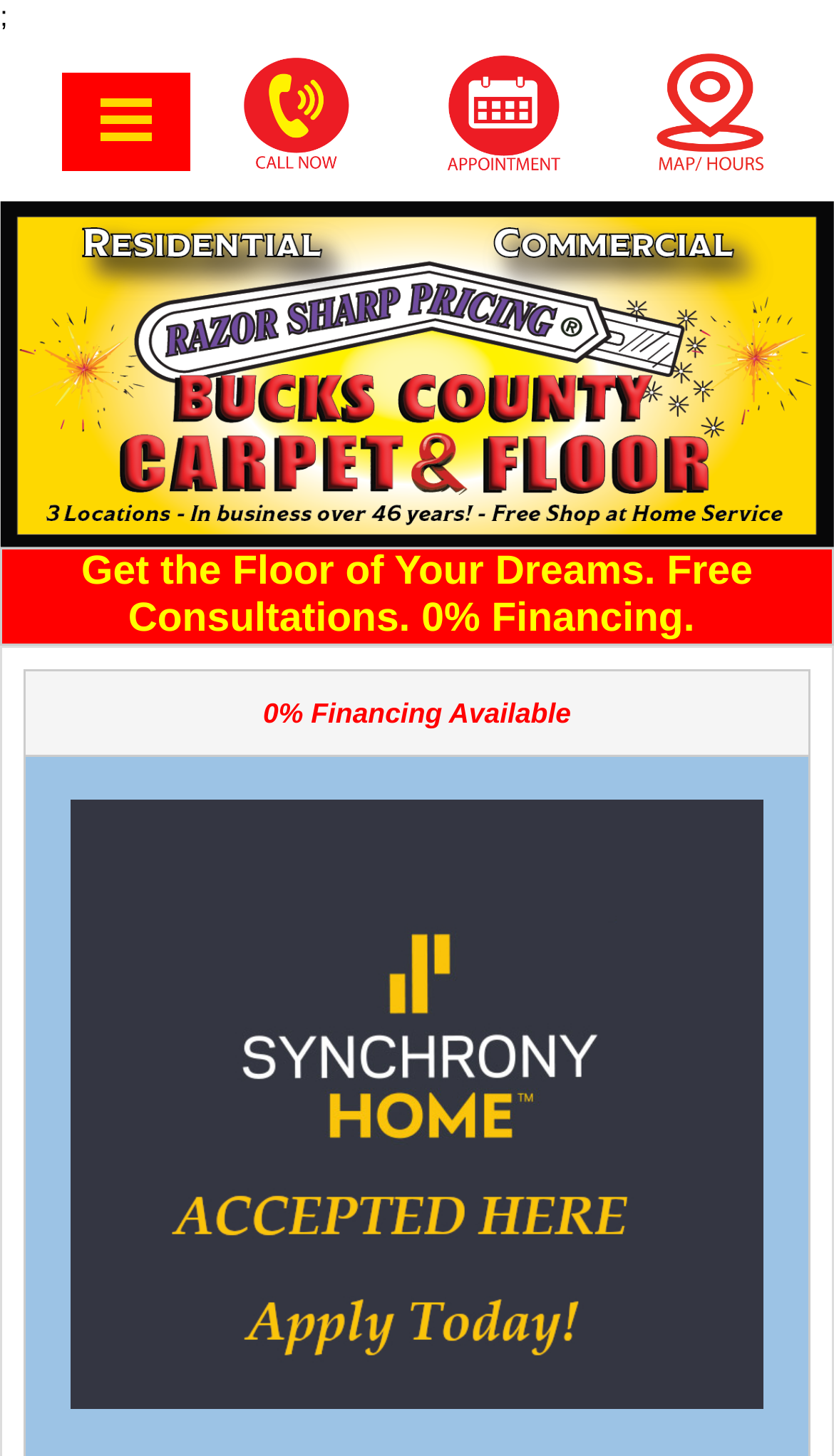Explain the features and main sections of the webpage comprehensively.

The webpage is about Bucks County Carpet & Floor, a company that sells and installs carpets and flooring. At the top, there is a small static text element containing a semicolon. Below it, there is a link with two images to its right. The first image is about getting a free carpet estimate, and the second image is about directions to the company's location.

Underneath, there is a layout table that spans the entire width of the page, containing a link that takes up the full width. Below this table, there is another layout table that also spans the full width. This table contains a static text element that occupies most of its width, with a promotional message about getting a free consultation and 0% financing.

Further down, there is a separate static text element that highlights the 0% financing option available. Overall, the webpage has a prominent call-to-action for free estimates and consultations, and emphasizes the financing options available to customers.